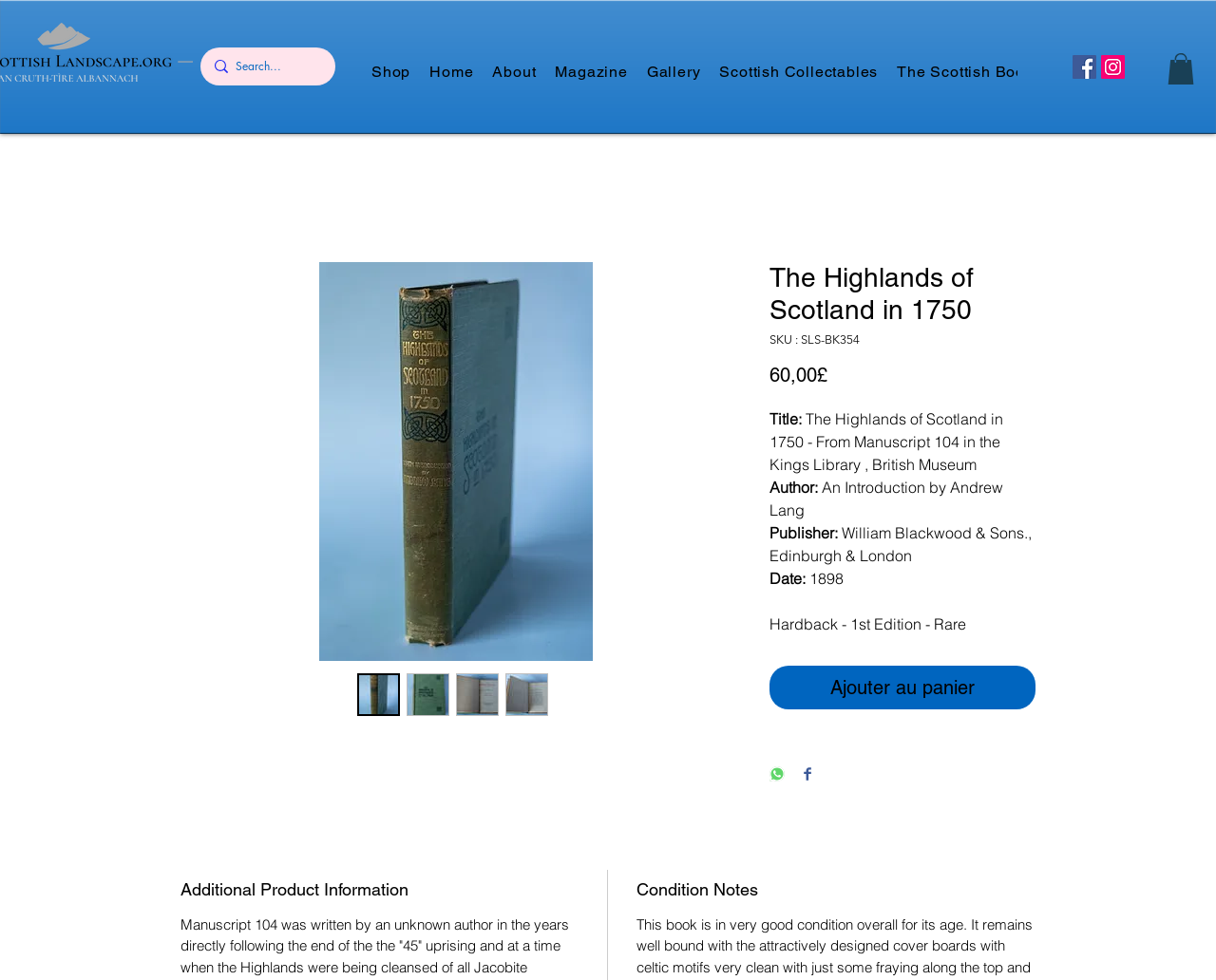Please identify the bounding box coordinates of the element I should click to complete this instruction: 'Search for a product'. The coordinates should be given as four float numbers between 0 and 1, like this: [left, top, right, bottom].

[0.194, 0.048, 0.243, 0.087]